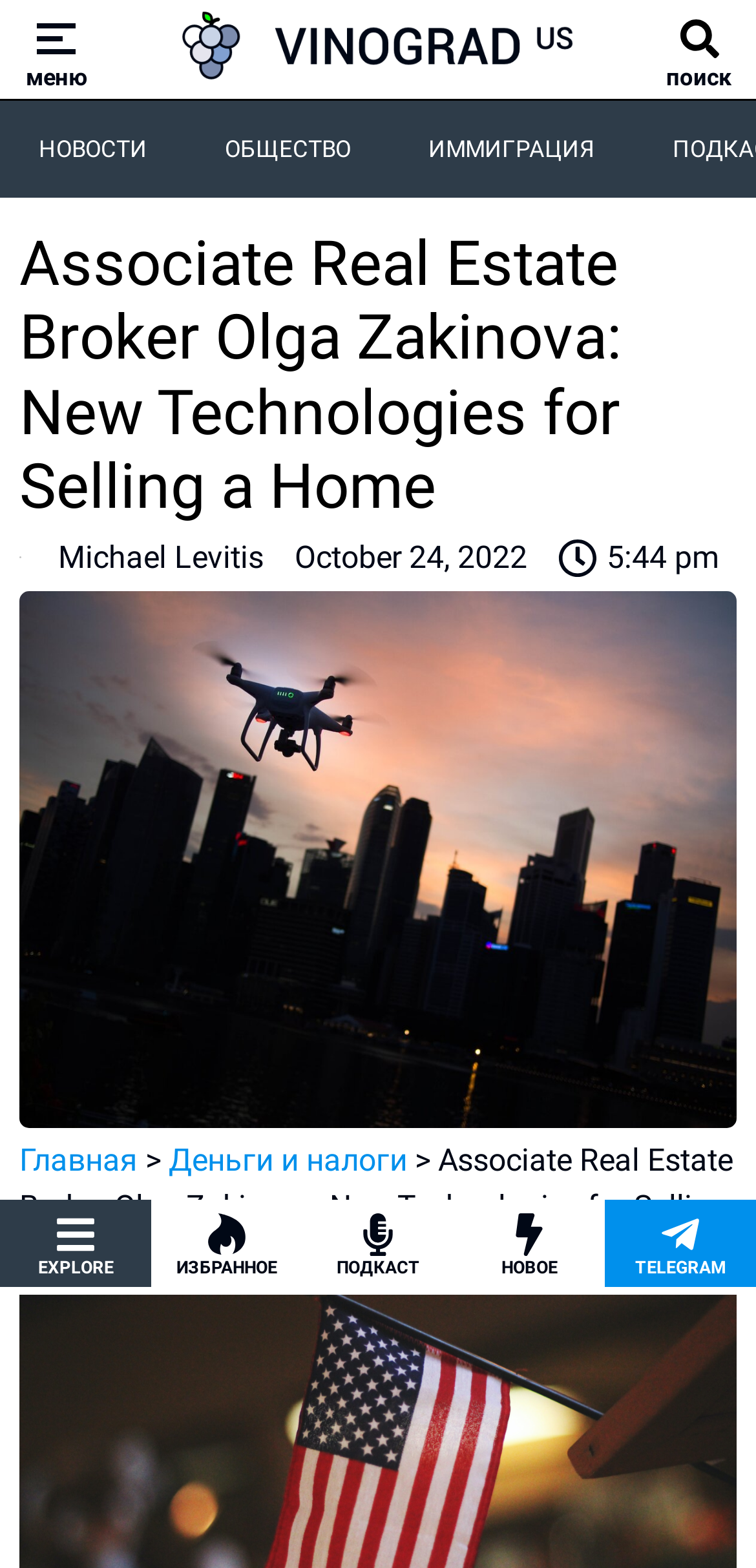With reference to the image, please provide a detailed answer to the following question: What is the last item in the navigation breadcrumbs?

The last item in the navigation breadcrumbs can be found in the static text element which says 'Associate Real Estate Broker Olga Zakinova: New Technologies for Selling a Home'. This static text element is located at the end of the navigation breadcrumbs section and is part of the webpage's navigation.